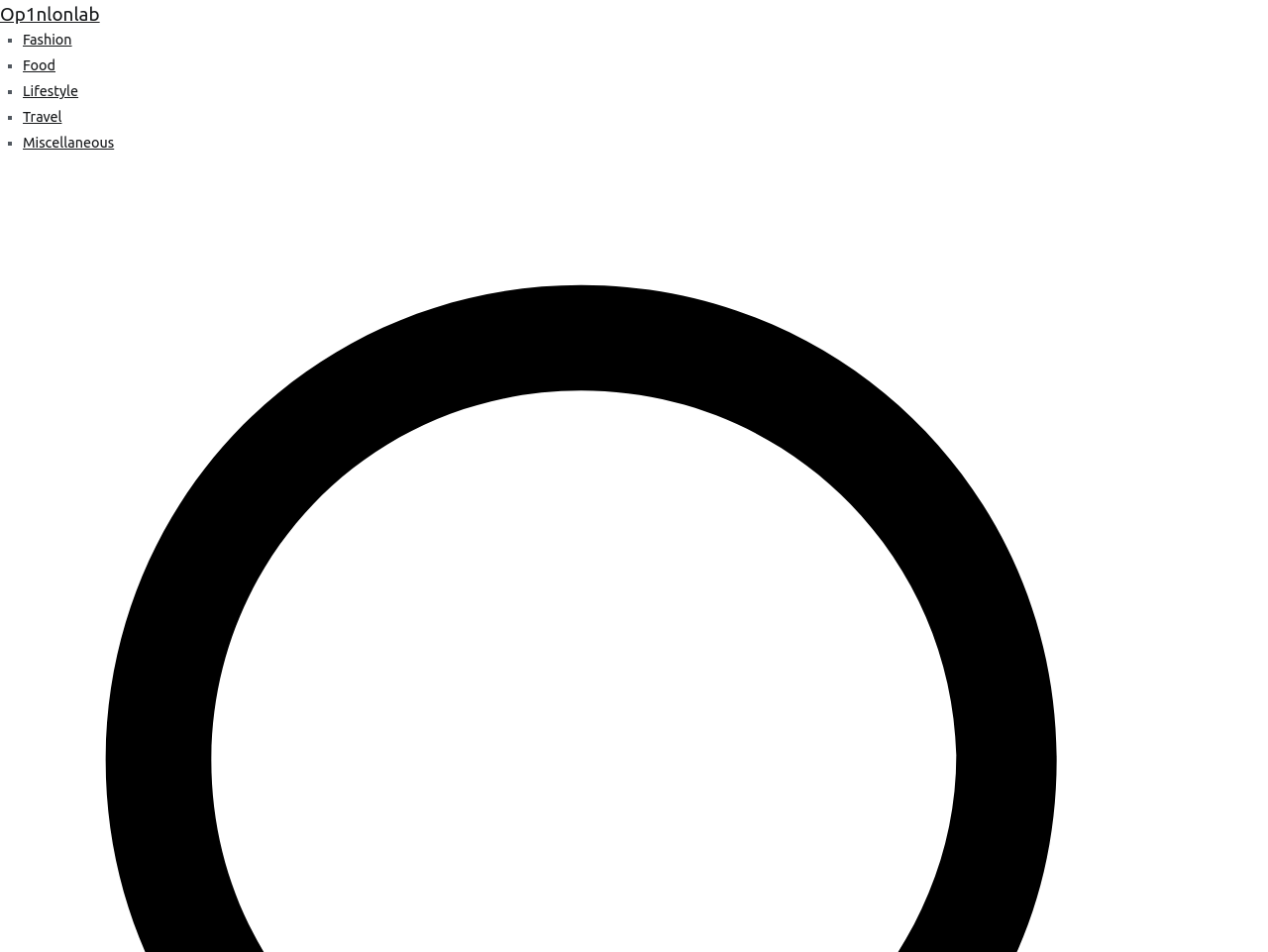Please find and generate the text of the main heading on the webpage.

Health Spa Relaxation